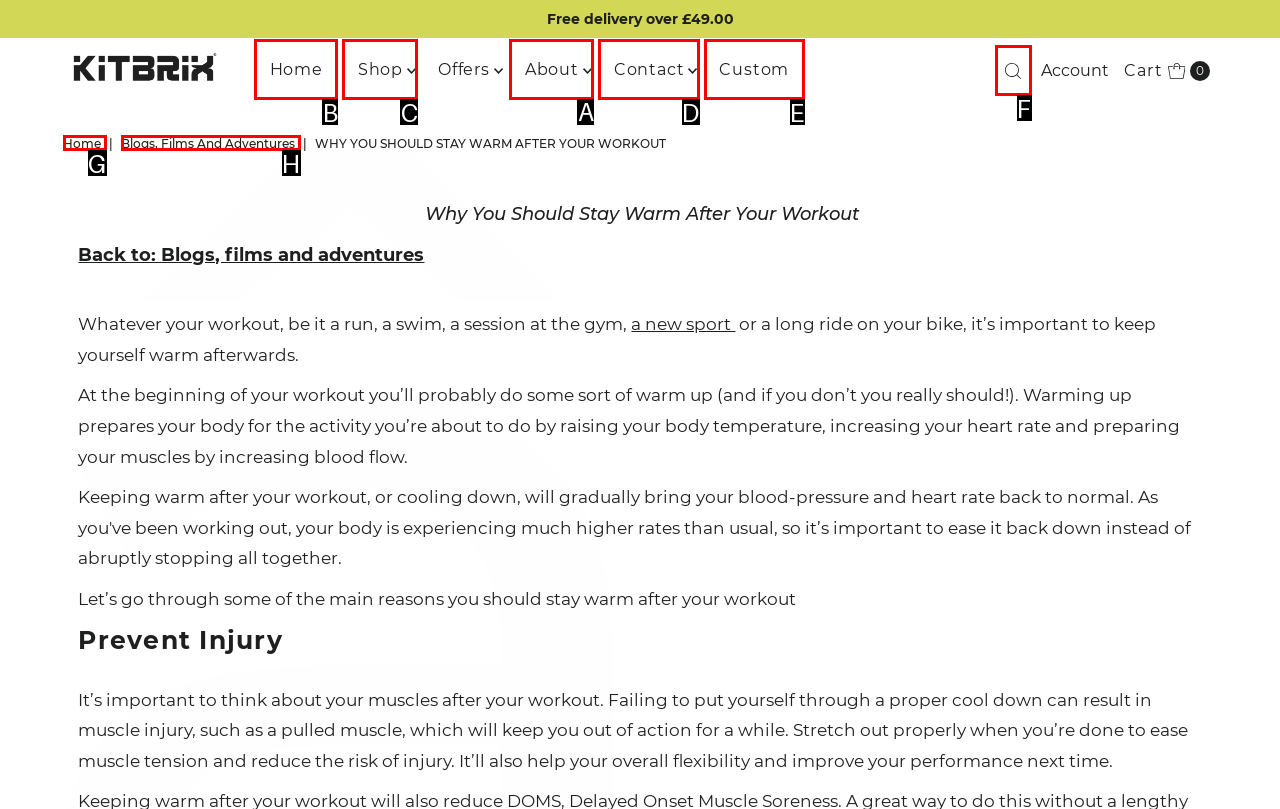Given the instruction: Go to the 'About' page, which HTML element should you click on?
Answer with the letter that corresponds to the correct option from the choices available.

A